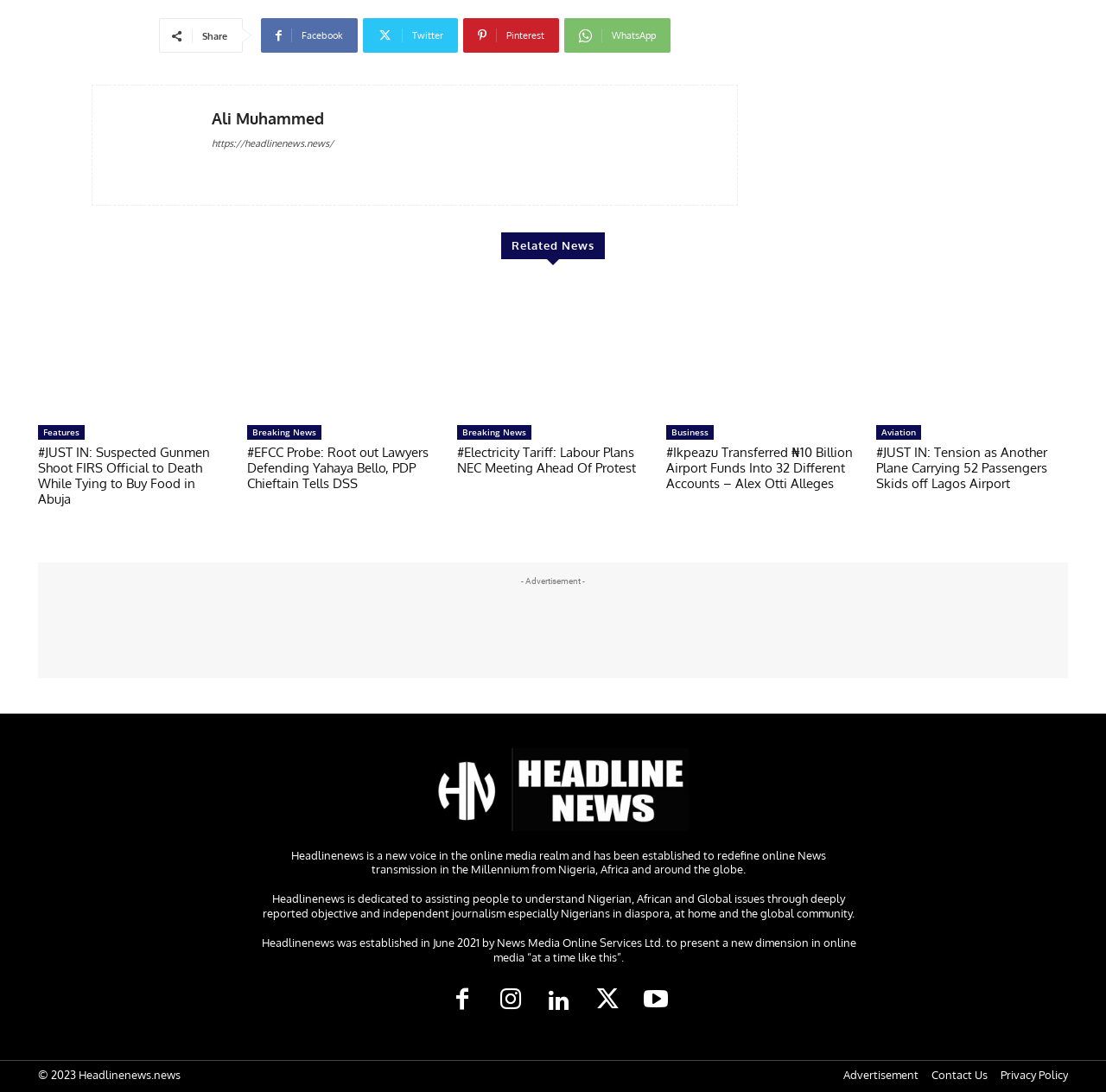What categories of news are available on this website?
Provide a detailed answer to the question using information from the image.

The categories of news can be found in the links section of the webpage, which includes 'Features', 'Breaking News', 'Business', and 'Aviation'.